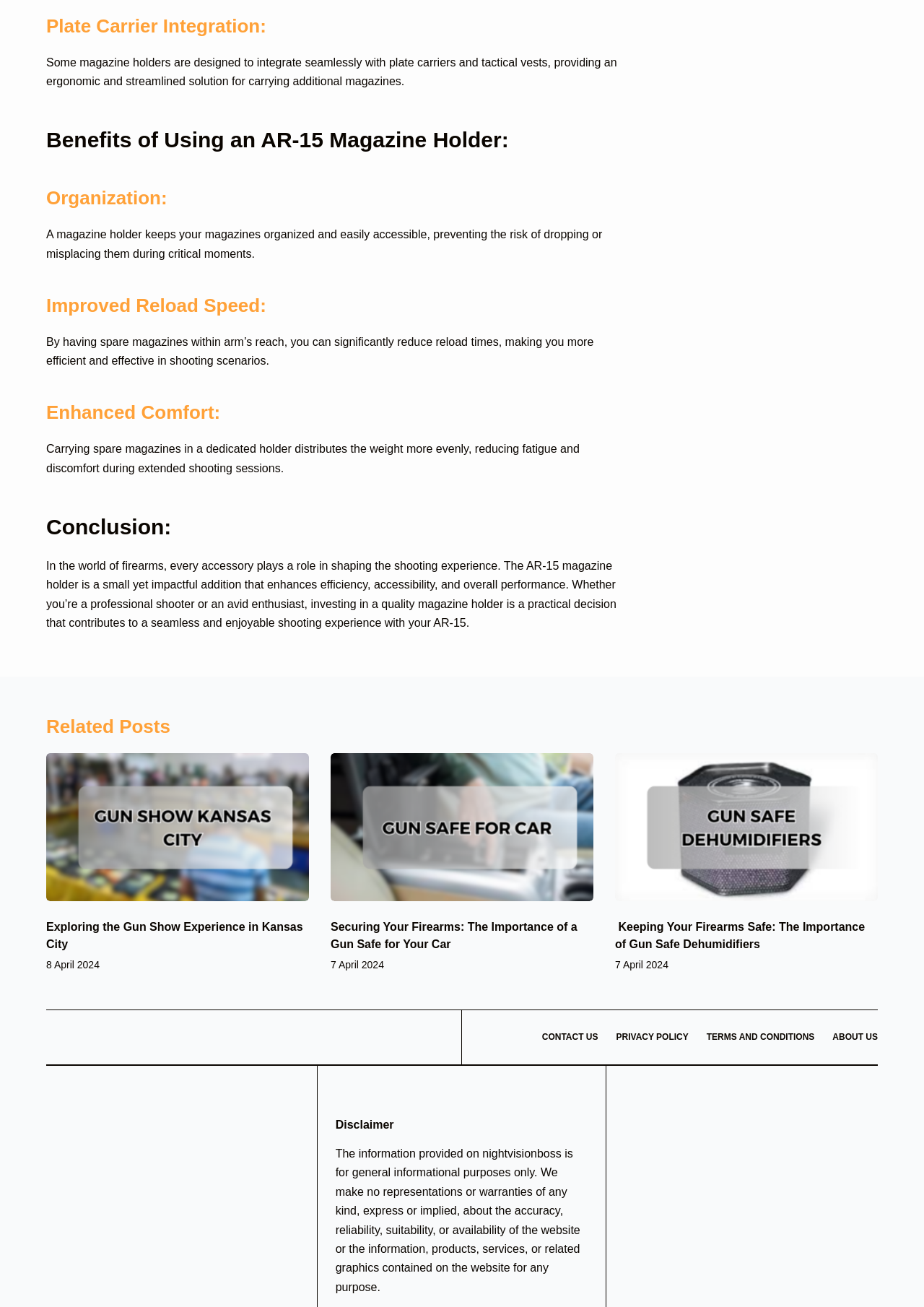Locate the bounding box coordinates of the element that should be clicked to execute the following instruction: "Share this article on Facebook".

None